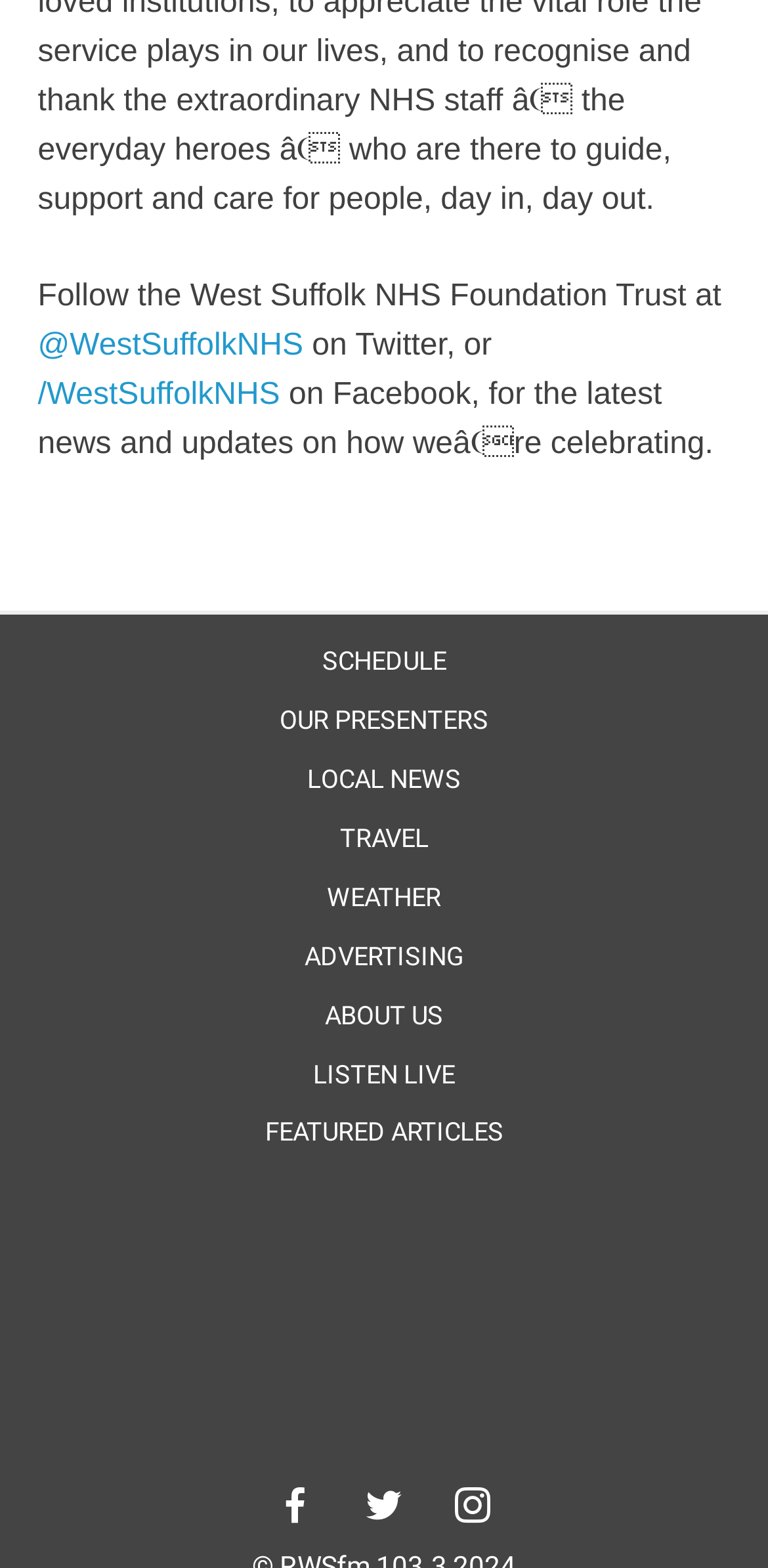Find the bounding box coordinates of the element to click in order to complete the given instruction: "Follow the West Suffolk NHS Foundation Trust on Twitter."

[0.049, 0.21, 0.395, 0.231]